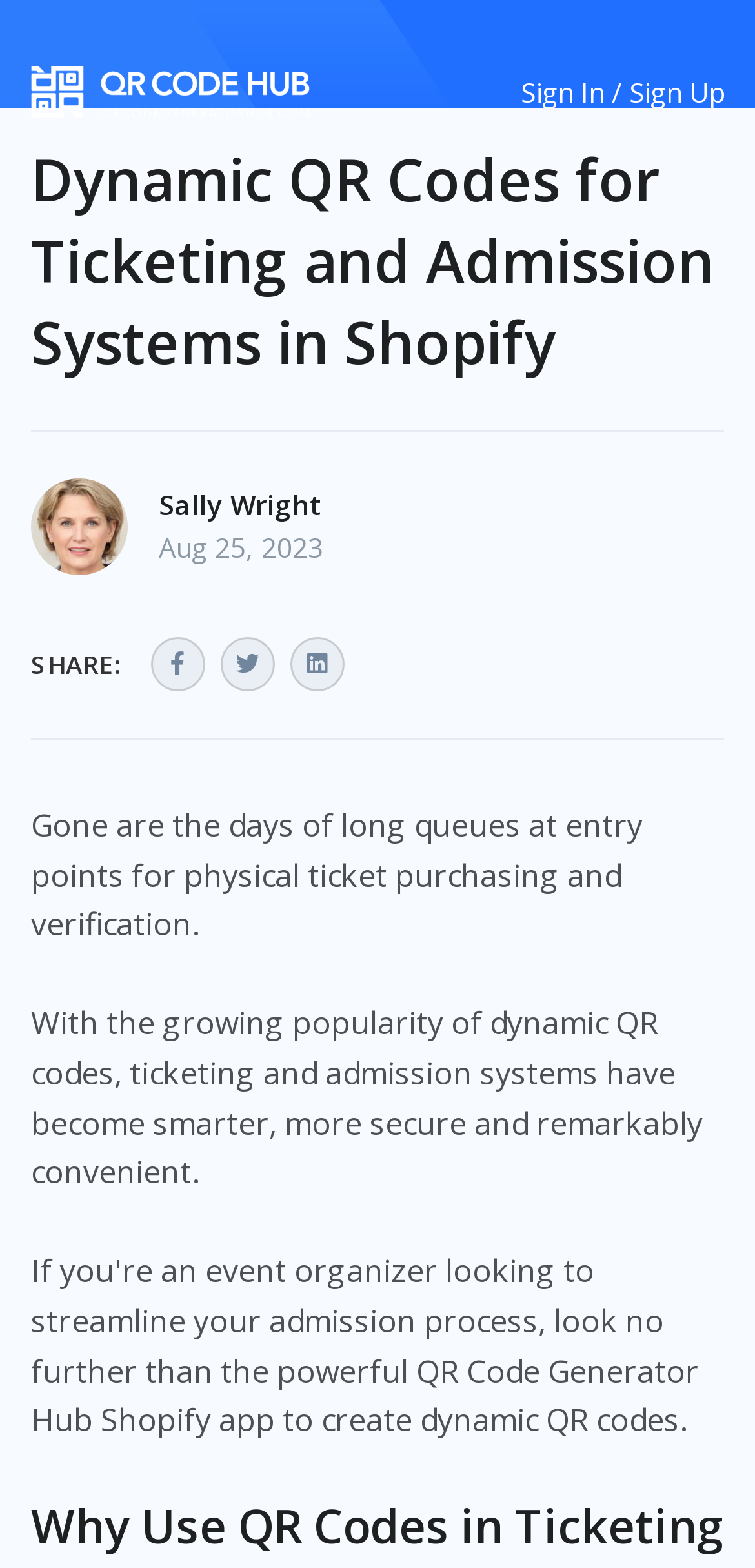Is there a login or signup option available?
From the image, respond with a single word or phrase.

Yes